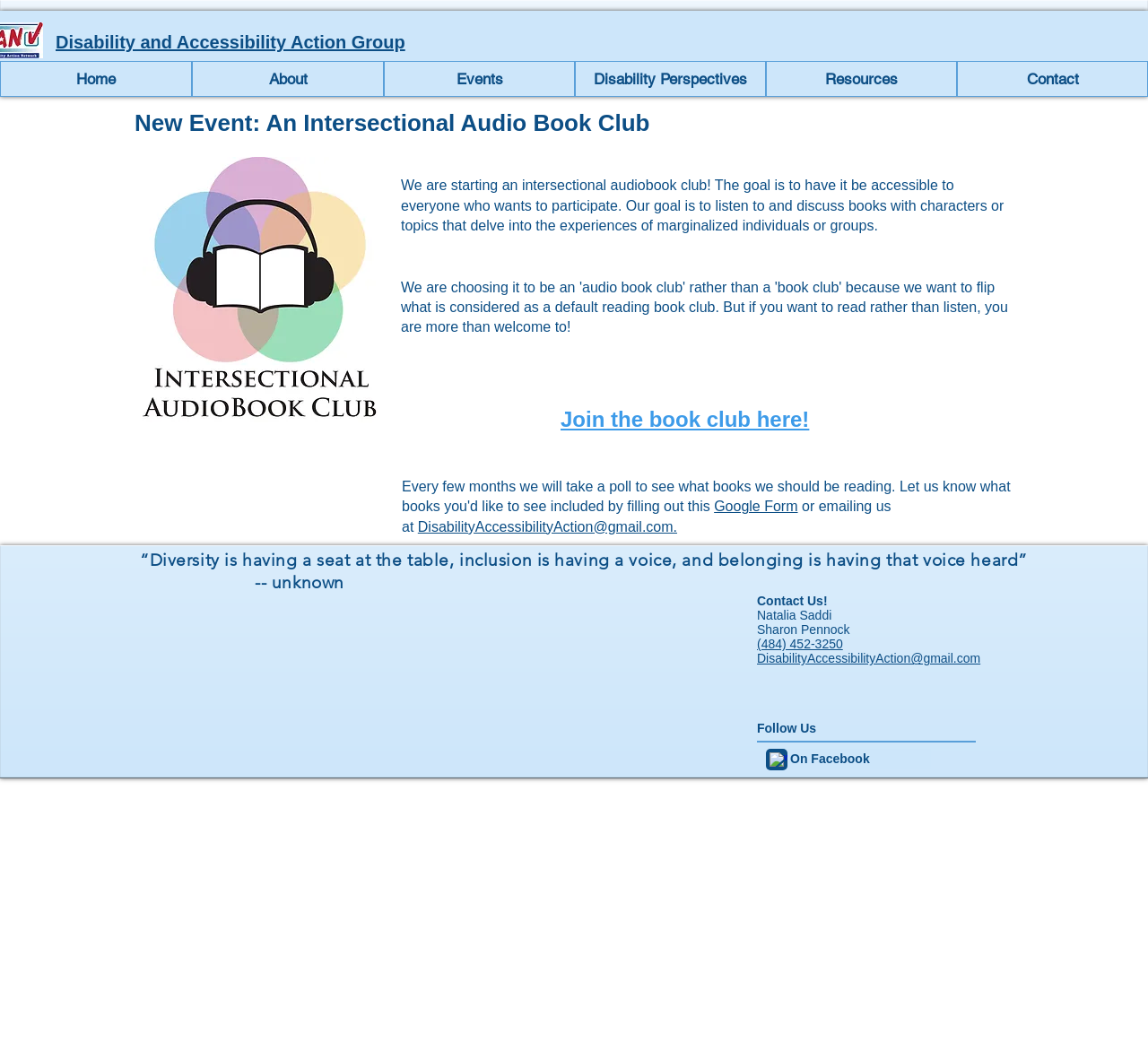Please locate the clickable area by providing the bounding box coordinates to follow this instruction: "Join the book club".

[0.488, 0.388, 0.705, 0.411]